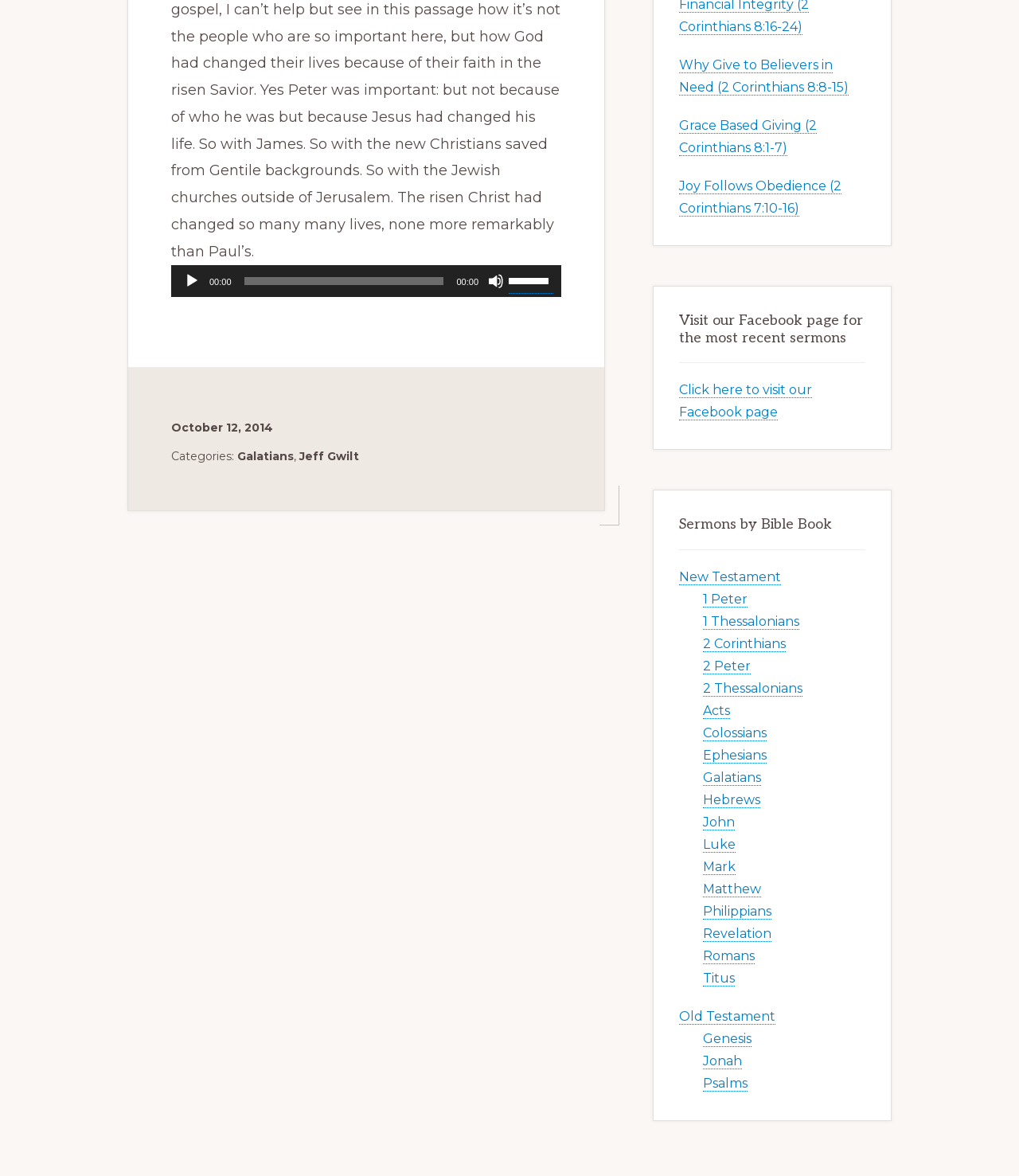Find the bounding box of the element with the following description: "About Us". The coordinates must be four float numbers between 0 and 1, formatted as [left, top, right, bottom].

[0.127, 0.389, 0.183, 0.399]